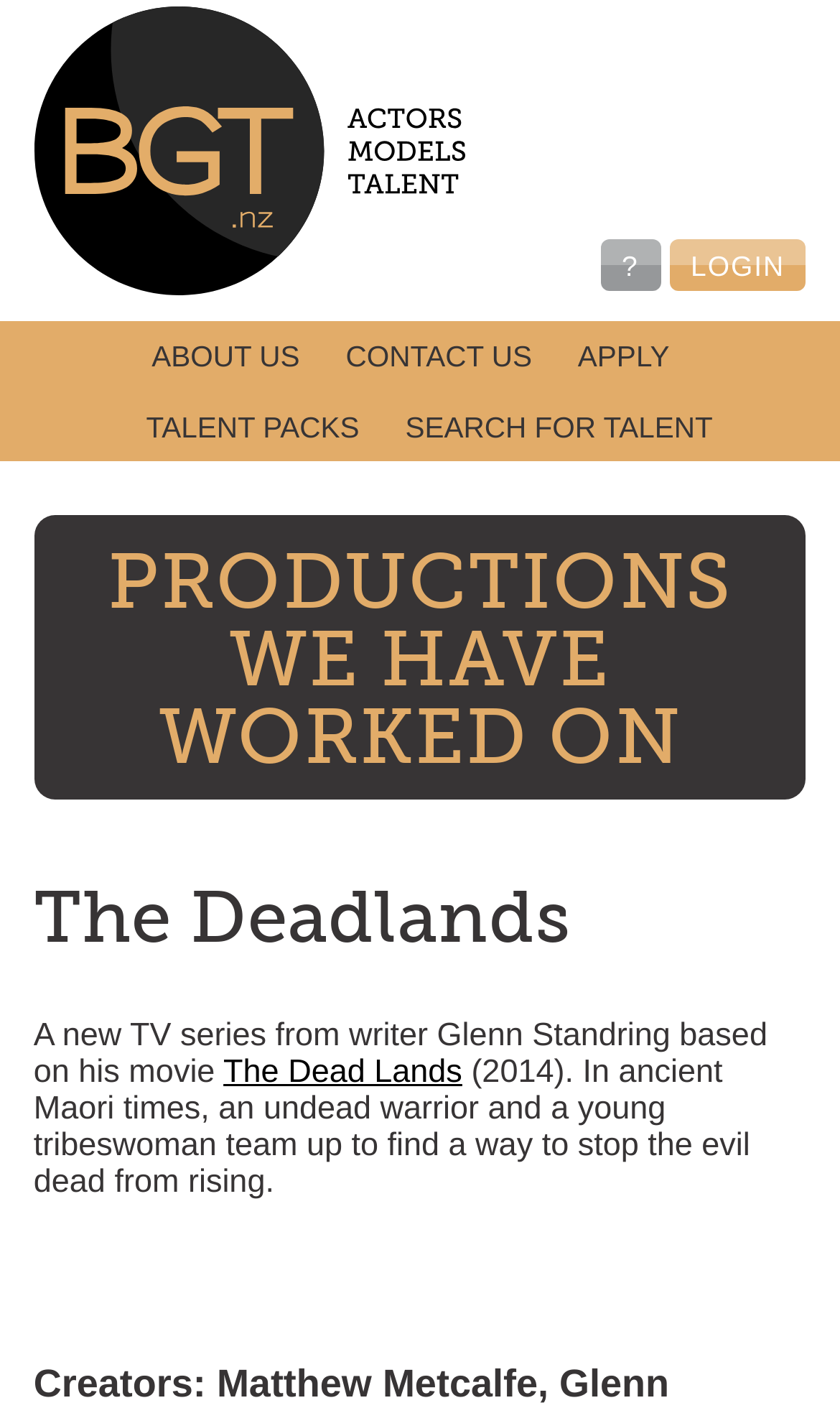Please identify the bounding box coordinates of the element that needs to be clicked to execute the following command: "Click on background talent extras for film, tv and more". Provide the bounding box using four float numbers between 0 and 1, formatted as [left, top, right, bottom].

[0.04, 0.004, 0.553, 0.21]